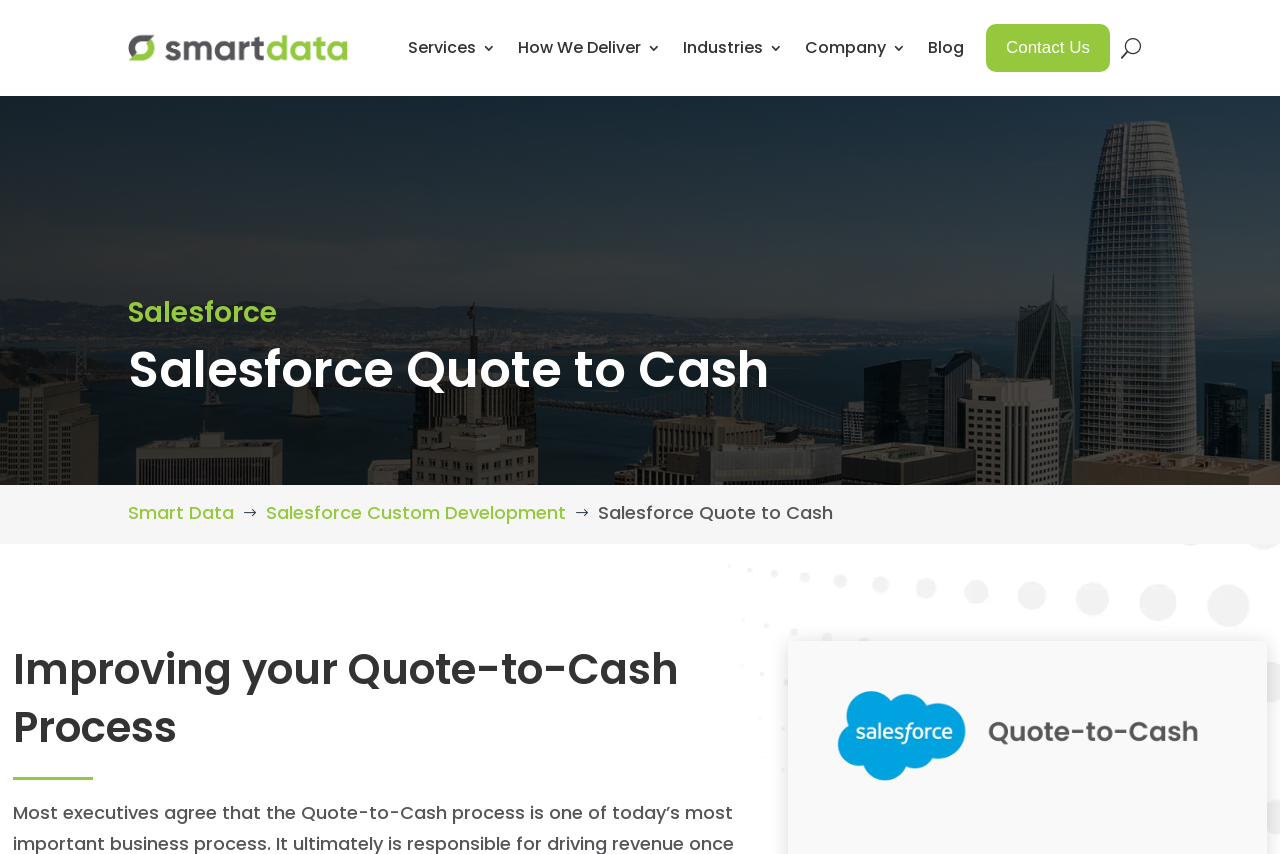Based on the element description "How We Deliver", predict the bounding box coordinates of the UI element.

[0.405, 0.012, 0.516, 0.101]